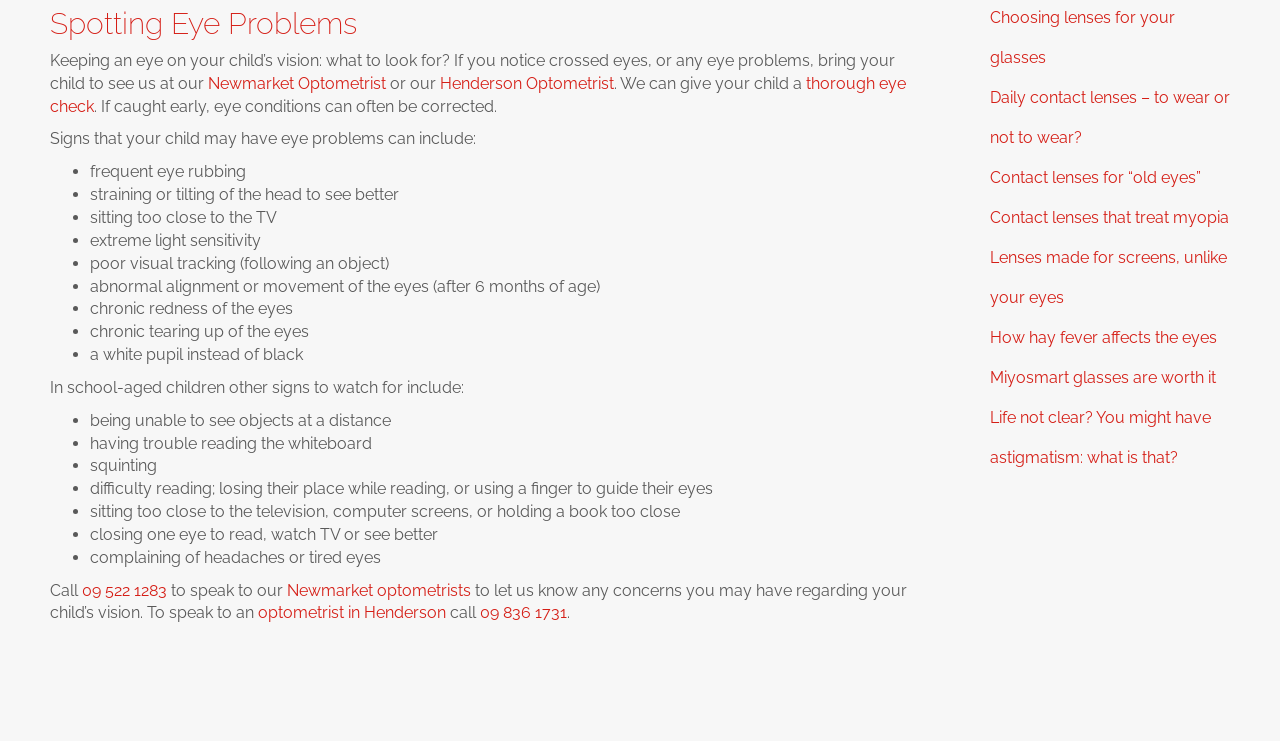Highlight the bounding box of the UI element that corresponds to this description: "Miyosmart glasses are worth it".

[0.773, 0.483, 0.961, 0.537]